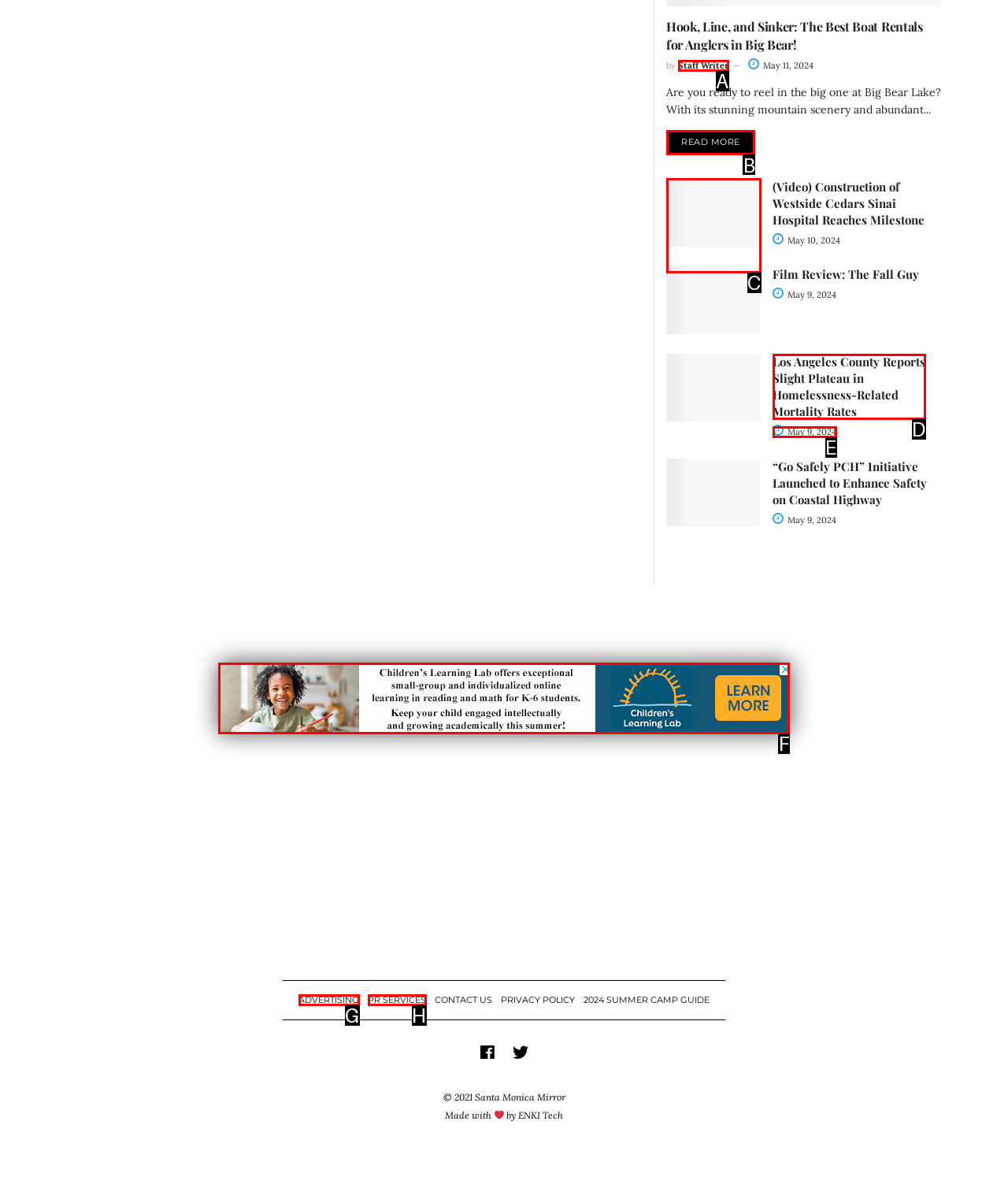Choose the HTML element that needs to be clicked for the given task: Watch the video about Construction of Westside Cedars Sinai Hospital Reaches Milestone Respond by giving the letter of the chosen option.

C